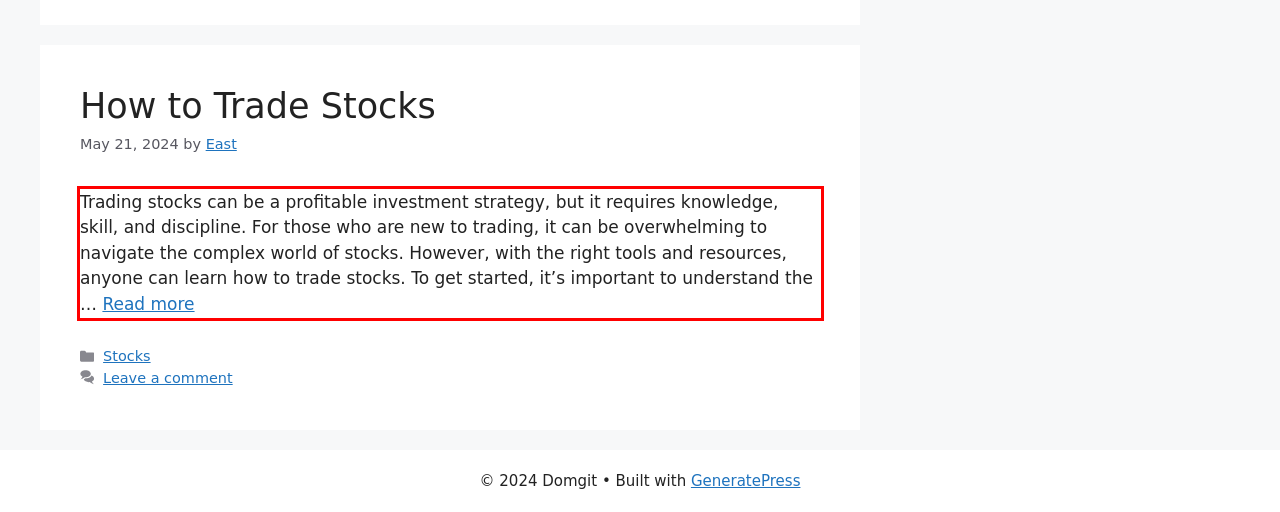You are provided with a screenshot of a webpage that includes a UI element enclosed in a red rectangle. Extract the text content inside this red rectangle.

Trading stocks can be a profitable investment strategy, but it requires knowledge, skill, and discipline. For those who are new to trading, it can be overwhelming to navigate the complex world of stocks. However, with the right tools and resources, anyone can learn how to trade stocks. To get started, it’s important to understand the … Read more